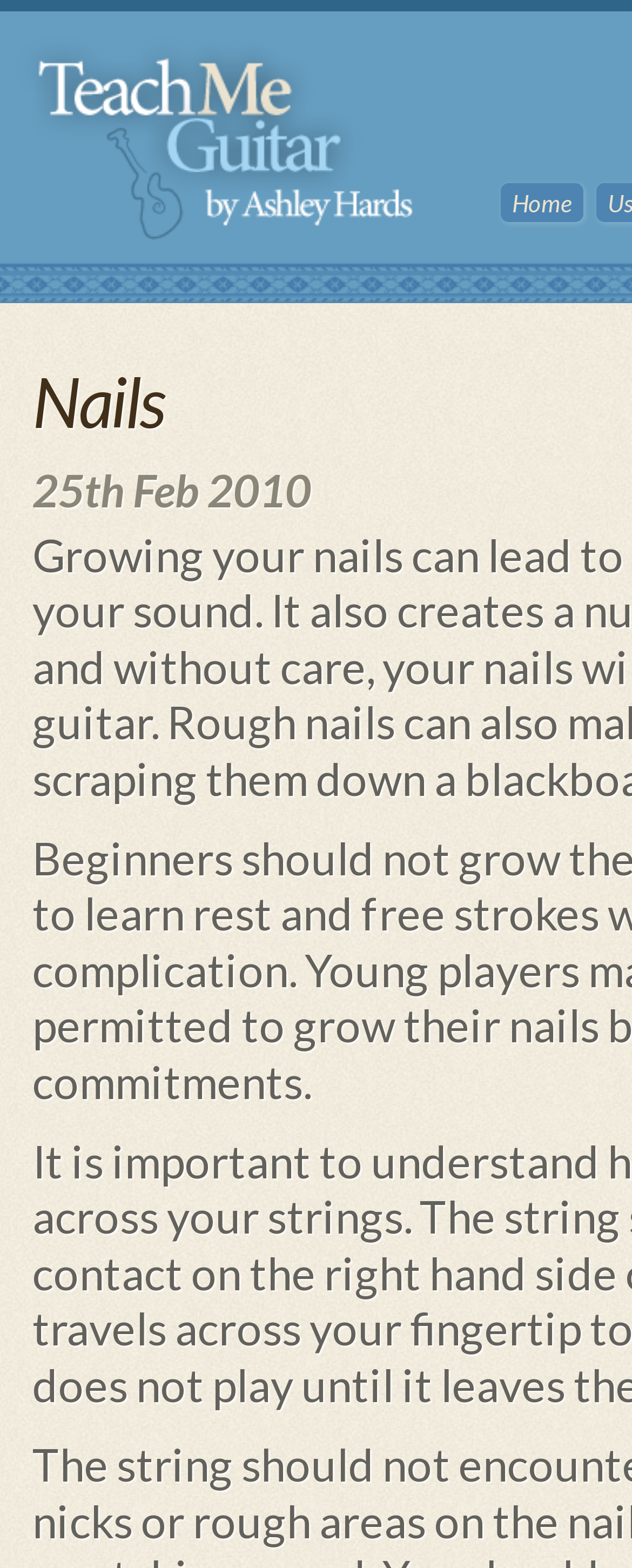Identify the bounding box coordinates of the HTML element based on this description: "Home".

[0.792, 0.117, 0.923, 0.142]